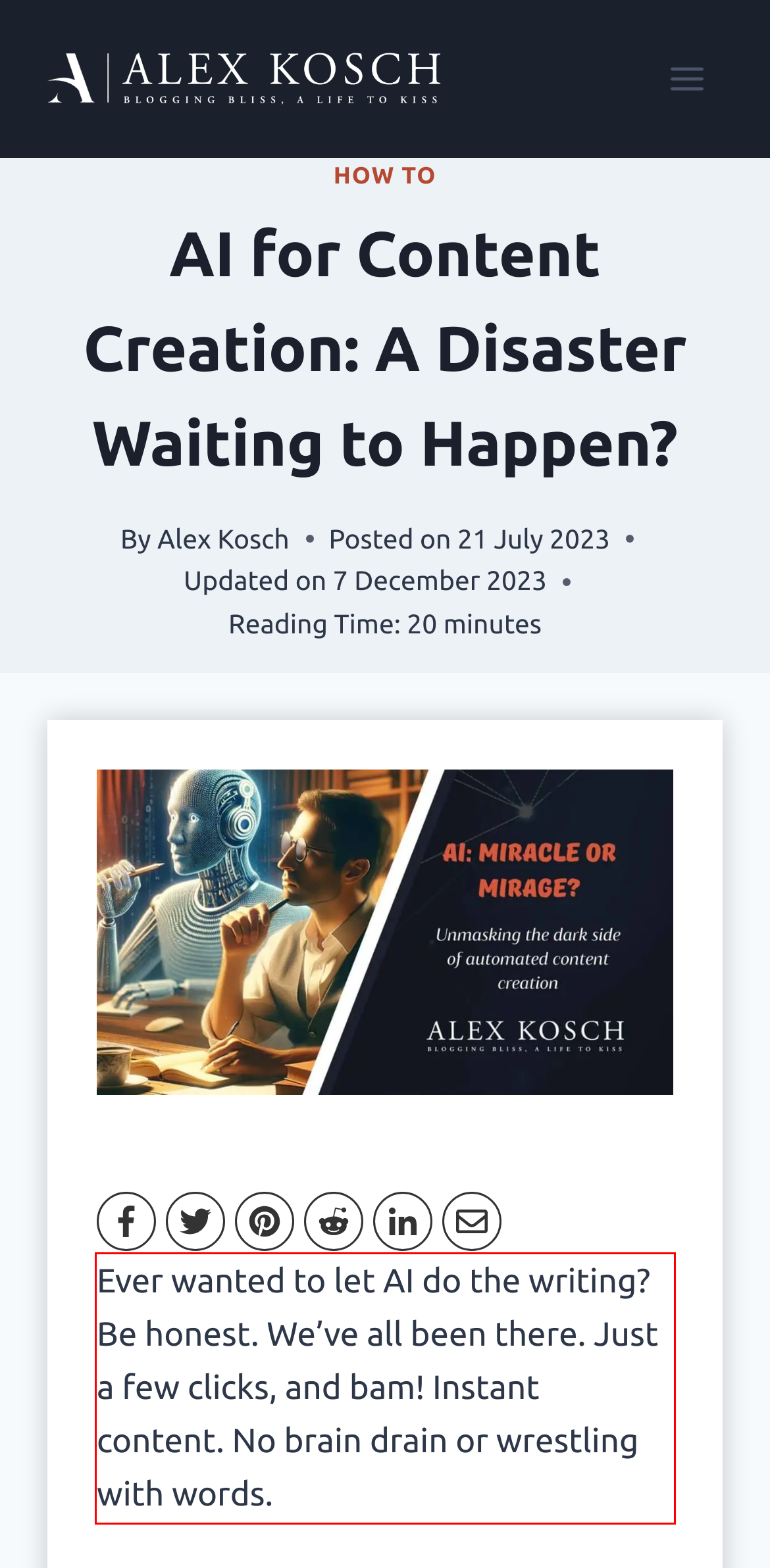Please look at the screenshot provided and find the red bounding box. Extract the text content contained within this bounding box.

Ever wanted to let AI do the writing? Be honest. We’ve all been there. Just a few clicks, and bam! Instant content. No brain drain or wrestling with words.